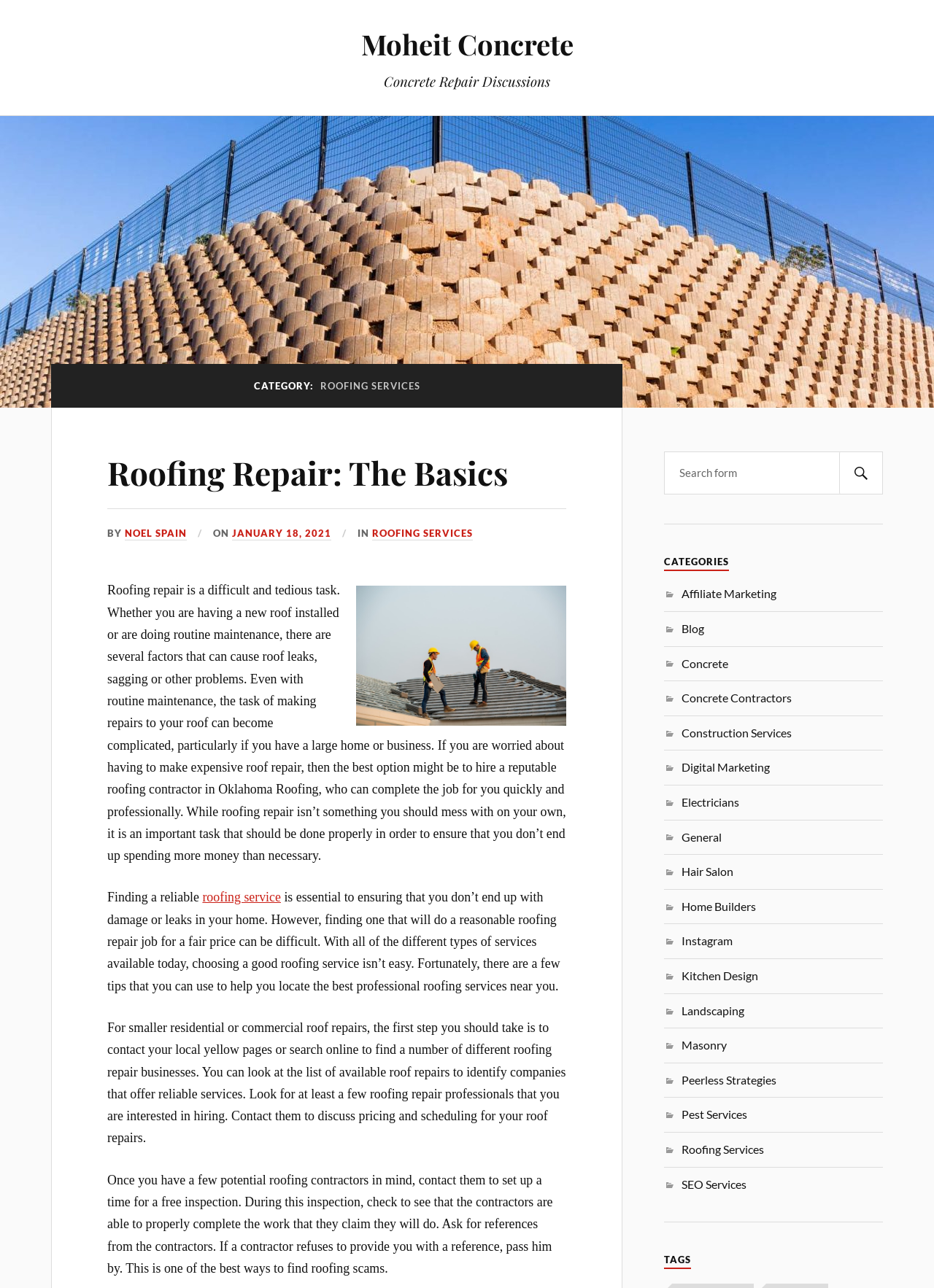Please predict the bounding box coordinates of the element's region where a click is necessary to complete the following instruction: "check company information". The coordinates should be represented by four float numbers between 0 and 1, i.e., [left, top, right, bottom].

None